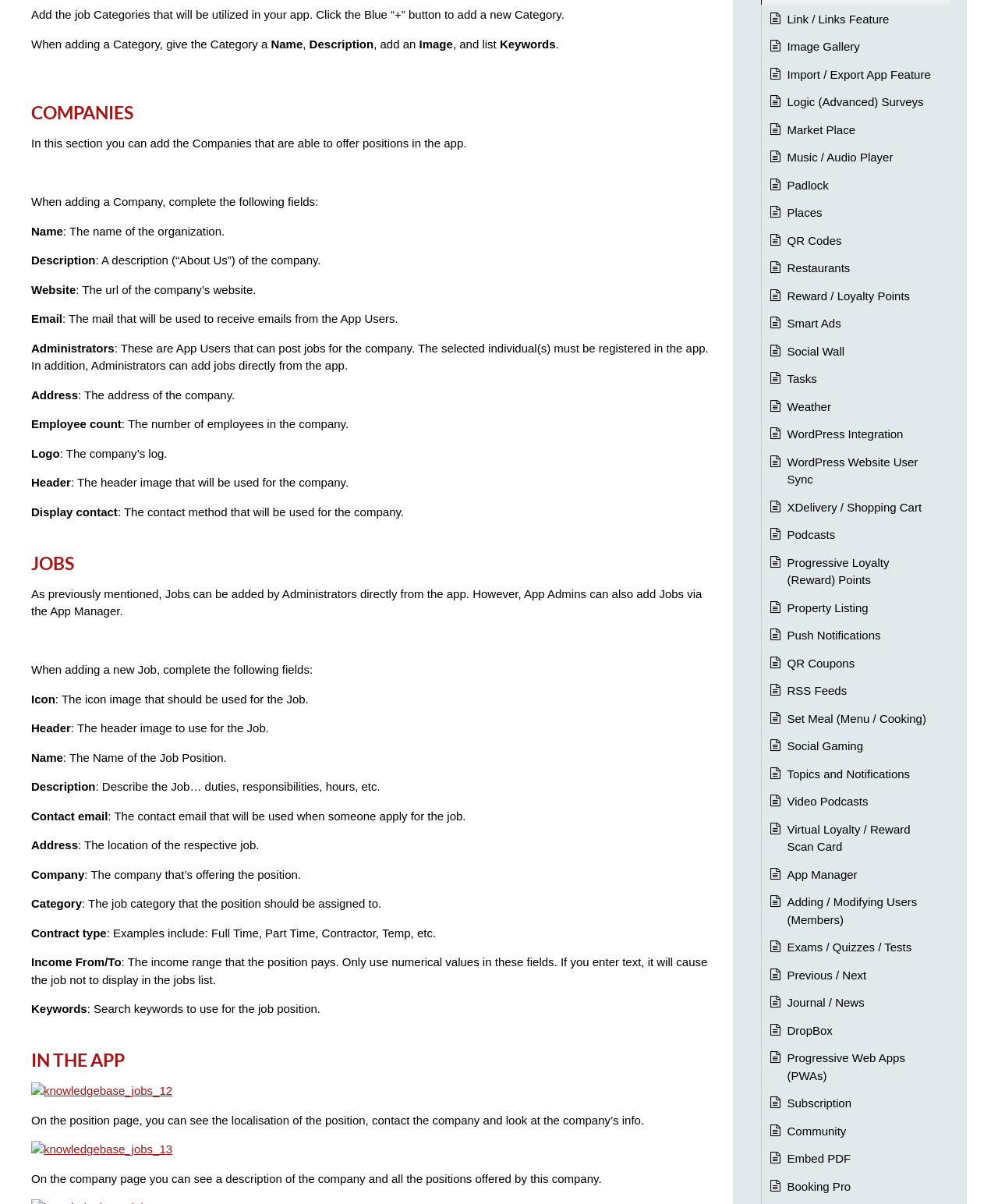Identify the bounding box coordinates of the region that should be clicked to execute the following instruction: "Click the company link".

[0.031, 0.901, 0.173, 0.912]